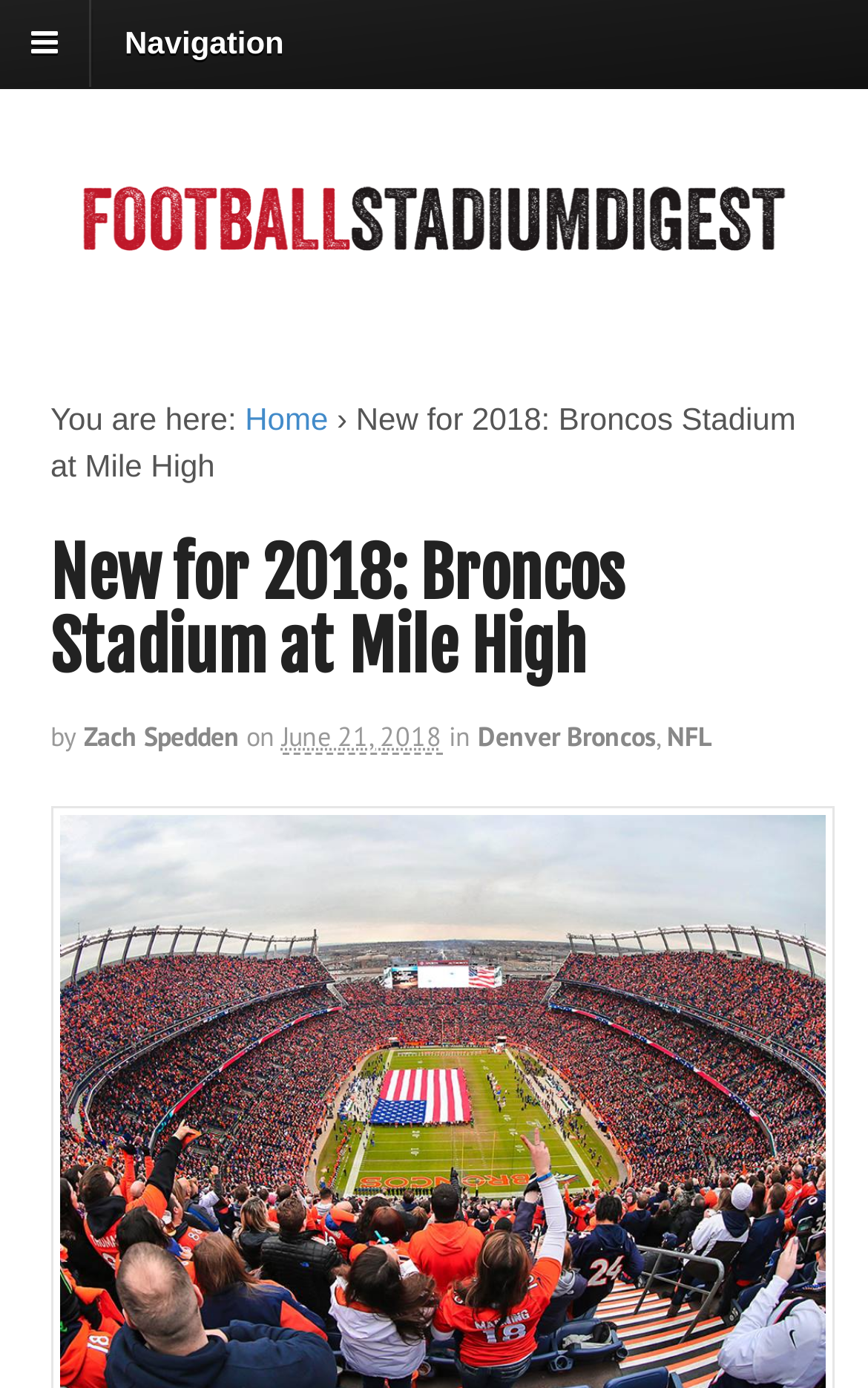What league does the team belong to?
Please provide a single word or phrase as your answer based on the image.

NFL